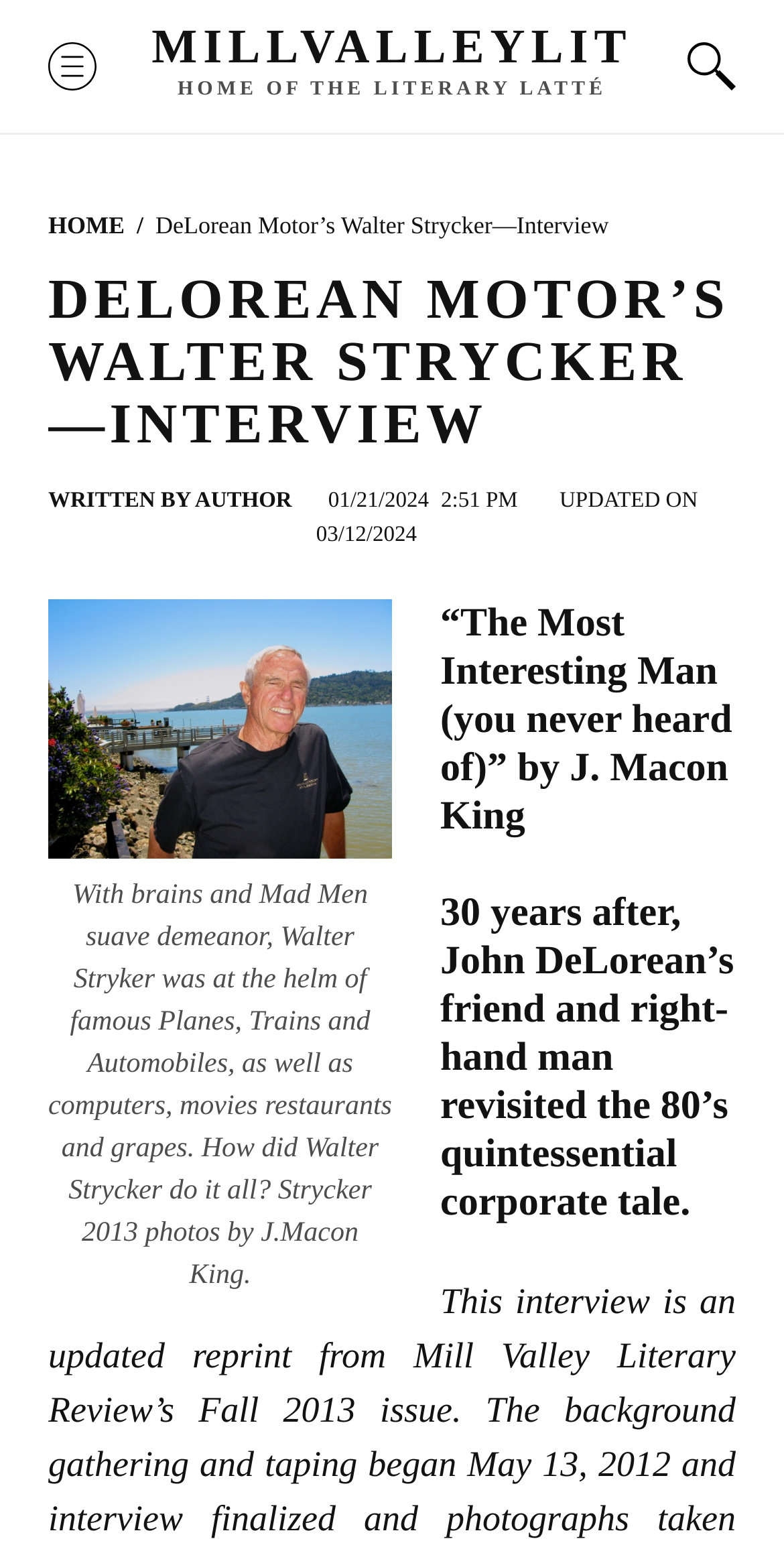Extract the main title from the webpage.

DELOREAN MOTOR’S WALTER STRYCKER—INTERVIEW